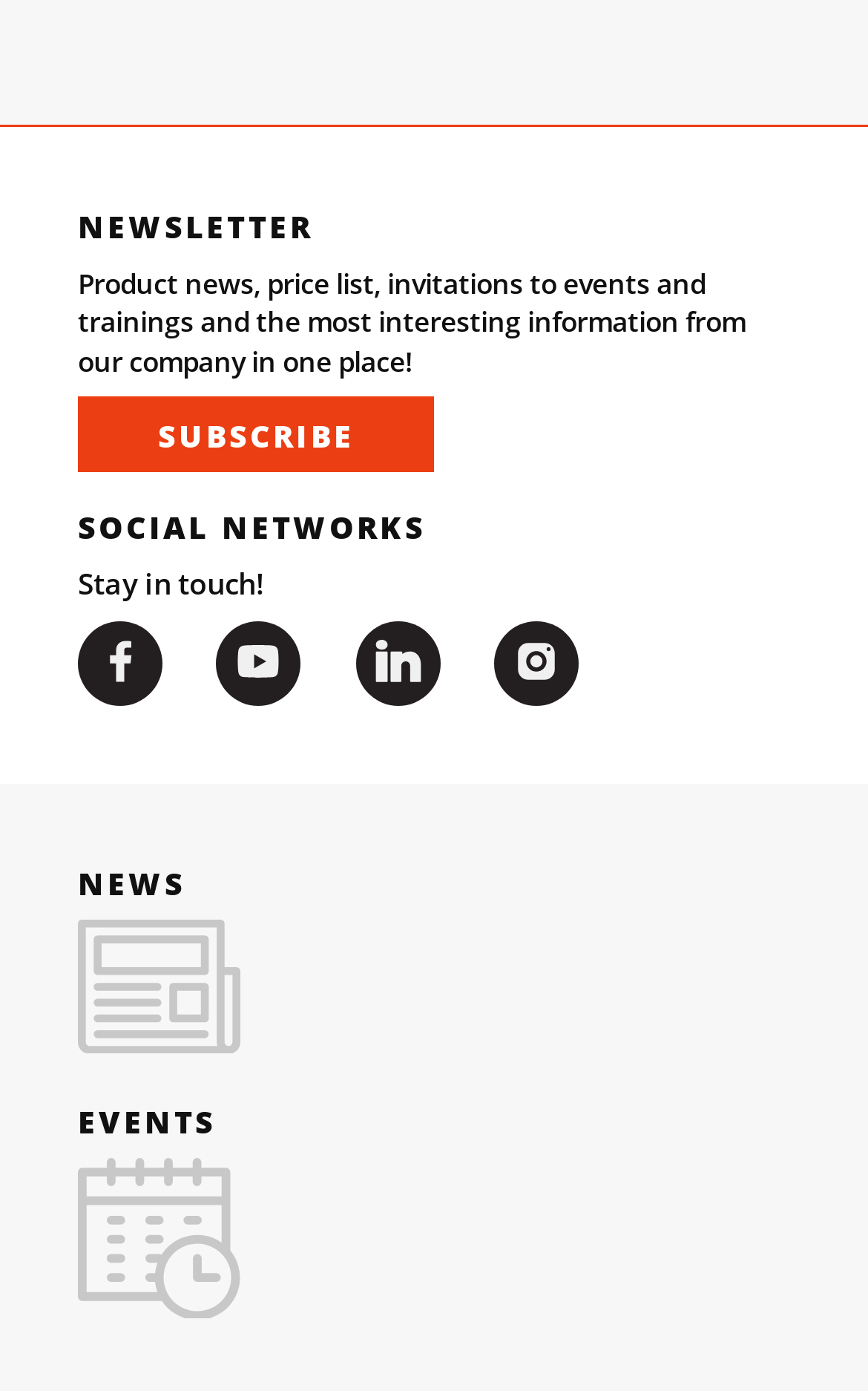Identify the coordinates of the bounding box for the element described below: "title="Instagram"". Return the coordinates as four float numbers between 0 and 1: [left, top, right, bottom].

[0.57, 0.447, 0.668, 0.508]